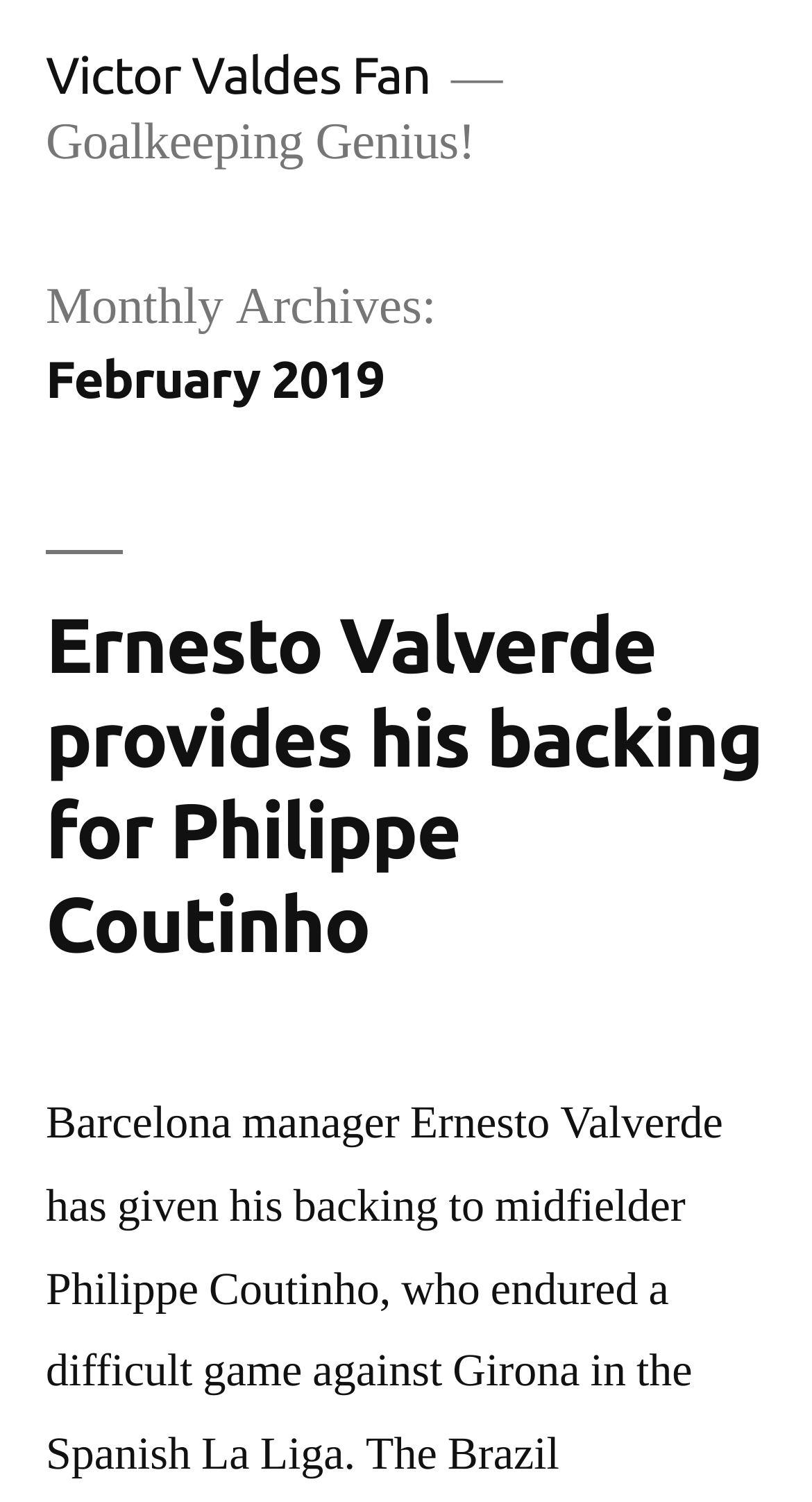Answer the question in a single word or phrase:
How many headings are there on the webpage?

2